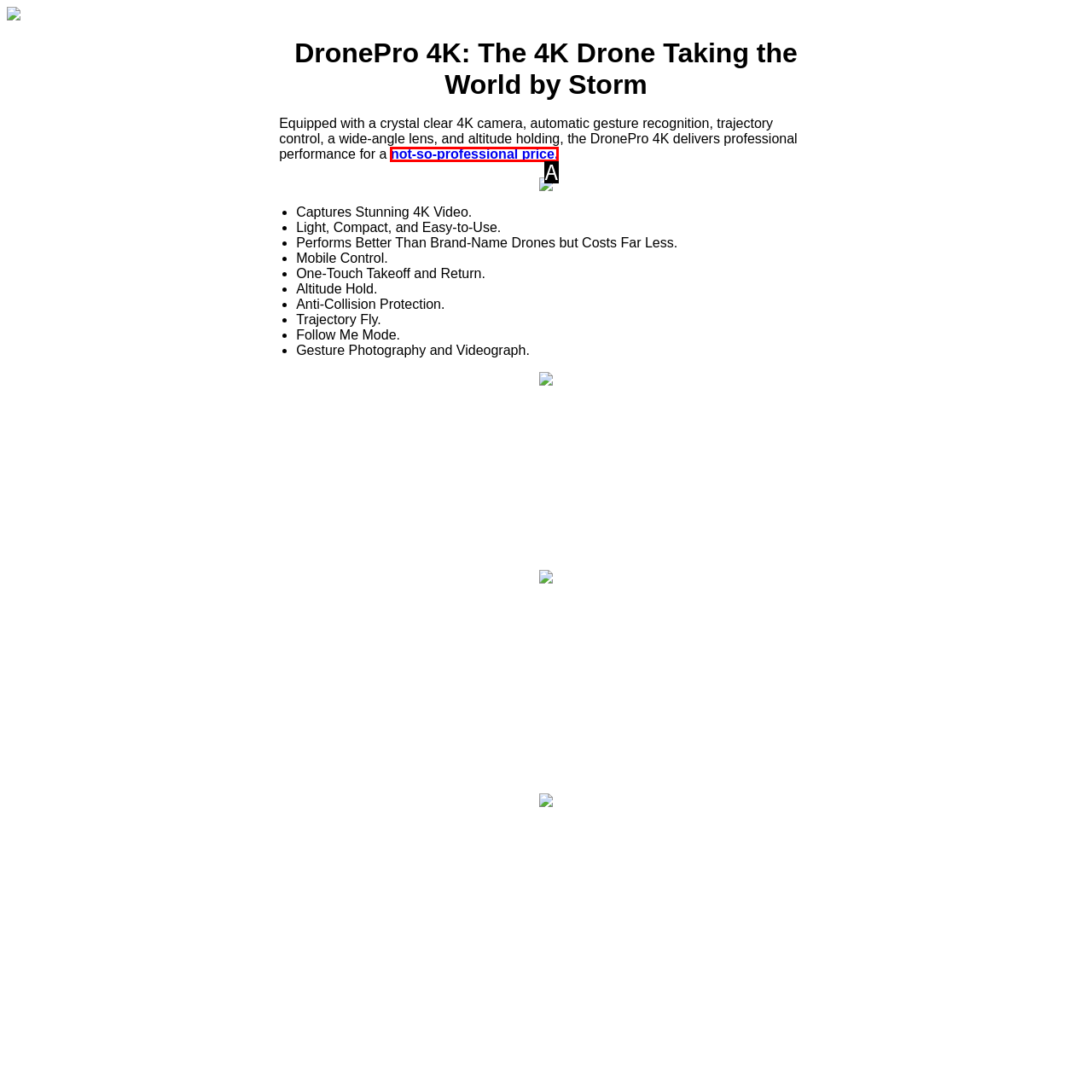Identify the option that corresponds to the given description: not-so-professional price.. Reply with the letter of the chosen option directly.

A